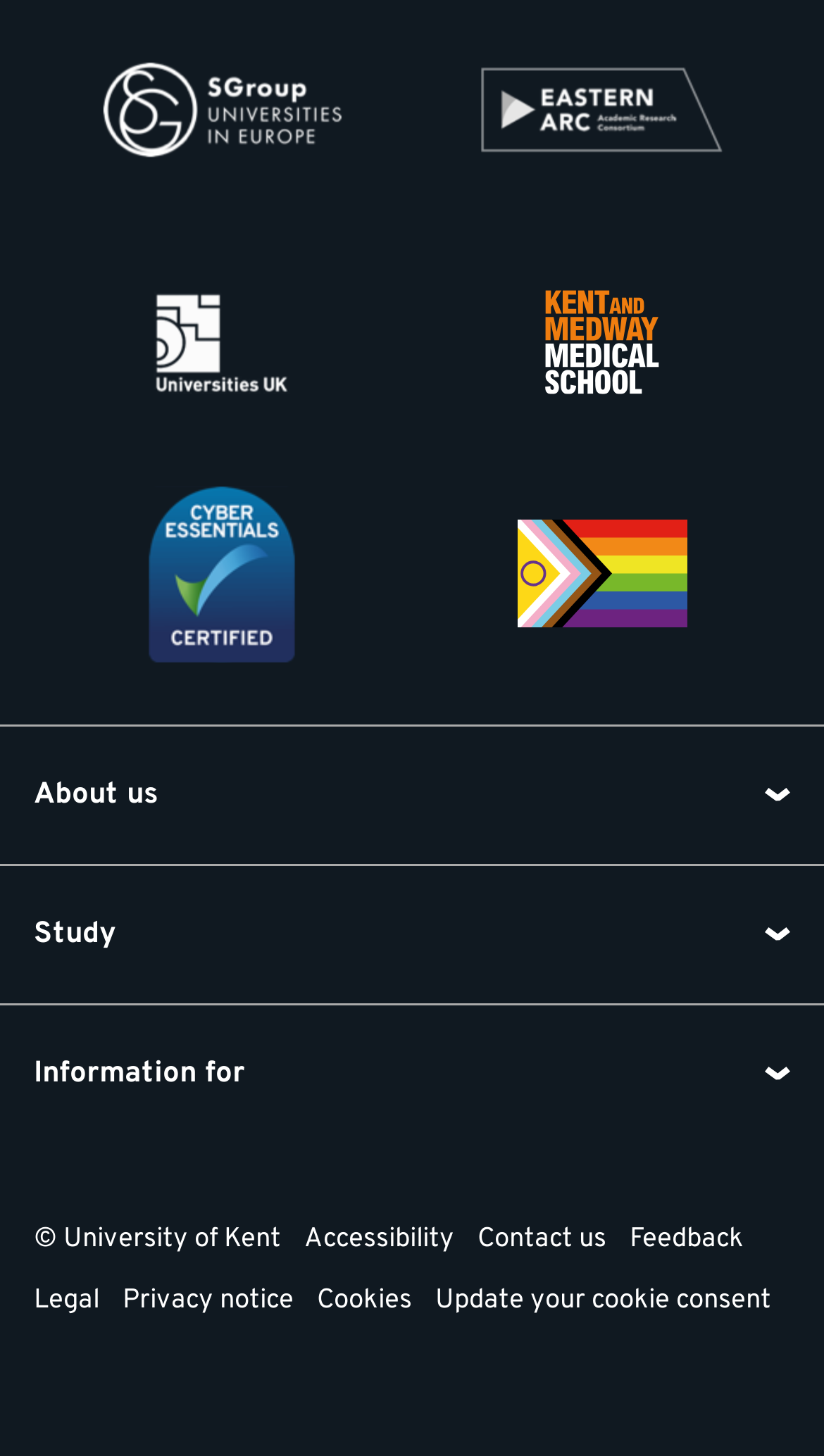Please determine the bounding box coordinates of the area that needs to be clicked to complete this task: 'Access Information for'. The coordinates must be four float numbers between 0 and 1, formatted as [left, top, right, bottom].

[0.041, 0.702, 0.959, 0.773]